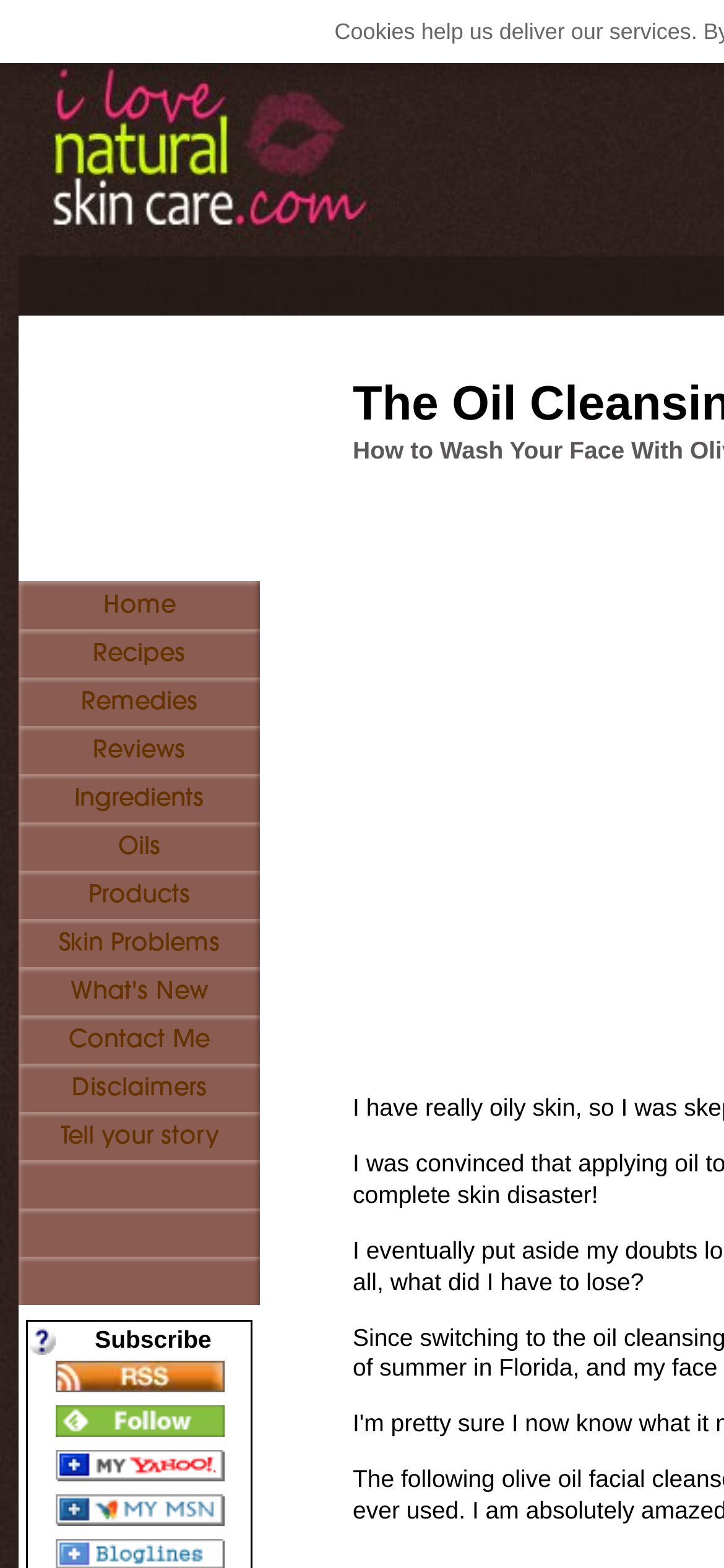Could you find the bounding box coordinates of the clickable area to complete this instruction: "Add to My Yahoo!"?

[0.076, 0.932, 0.309, 0.95]